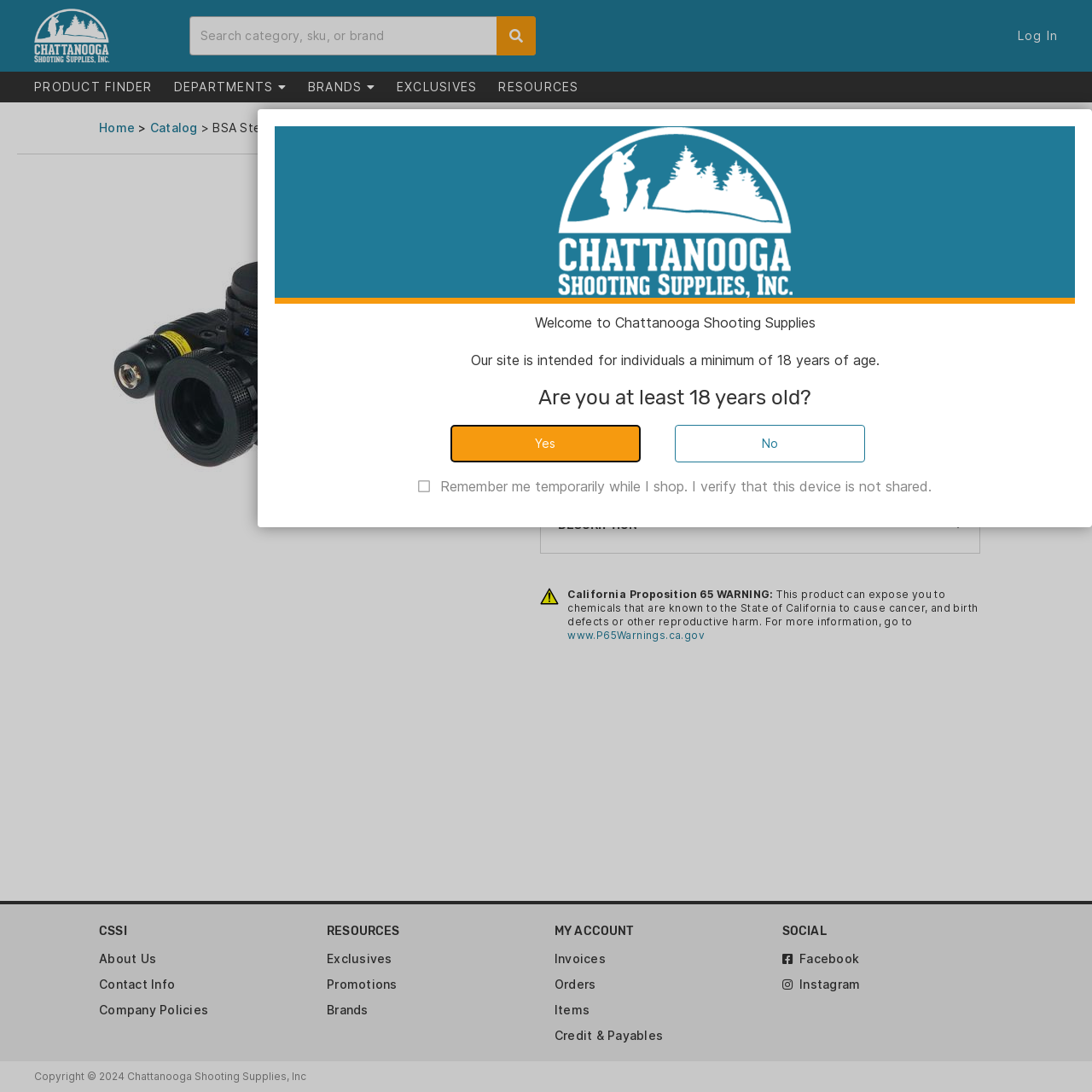Please find the bounding box coordinates for the clickable element needed to perform this instruction: "Search for a product".

[0.173, 0.015, 0.491, 0.051]